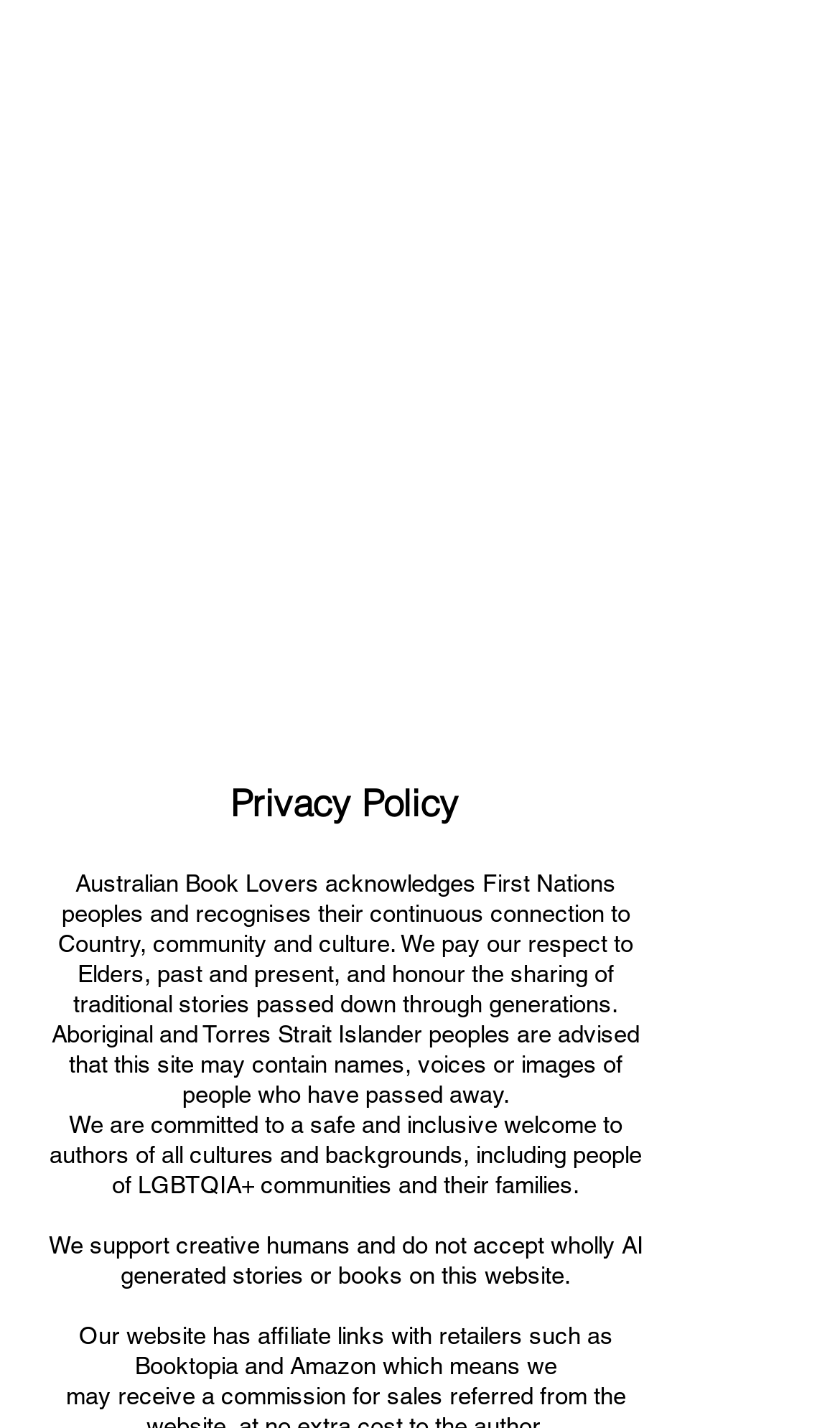Please reply with a single word or brief phrase to the question: 
What communities are welcomed on the website?

LGBTQIA+ and others